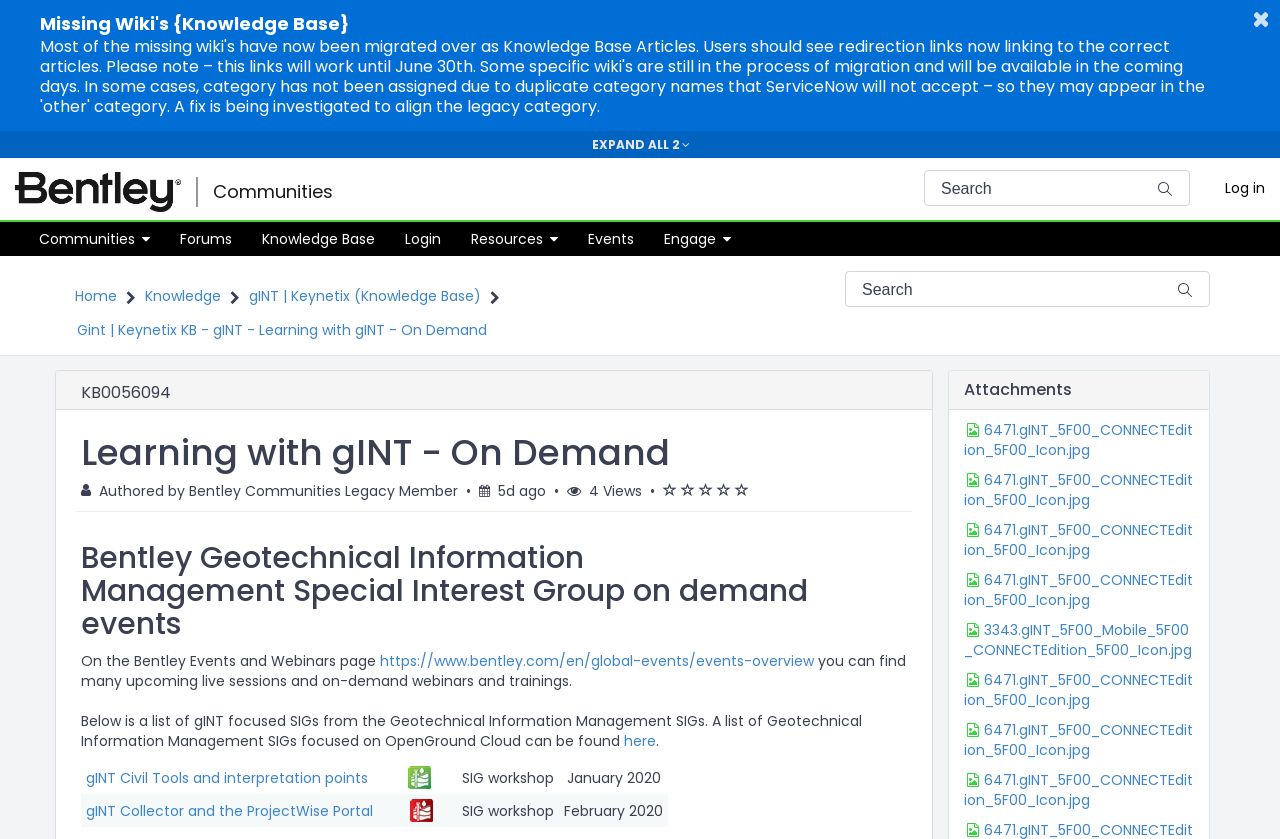Please determine the headline of the webpage and provide its content.

gINT | Keynetix - Learning with gINT - On Demand